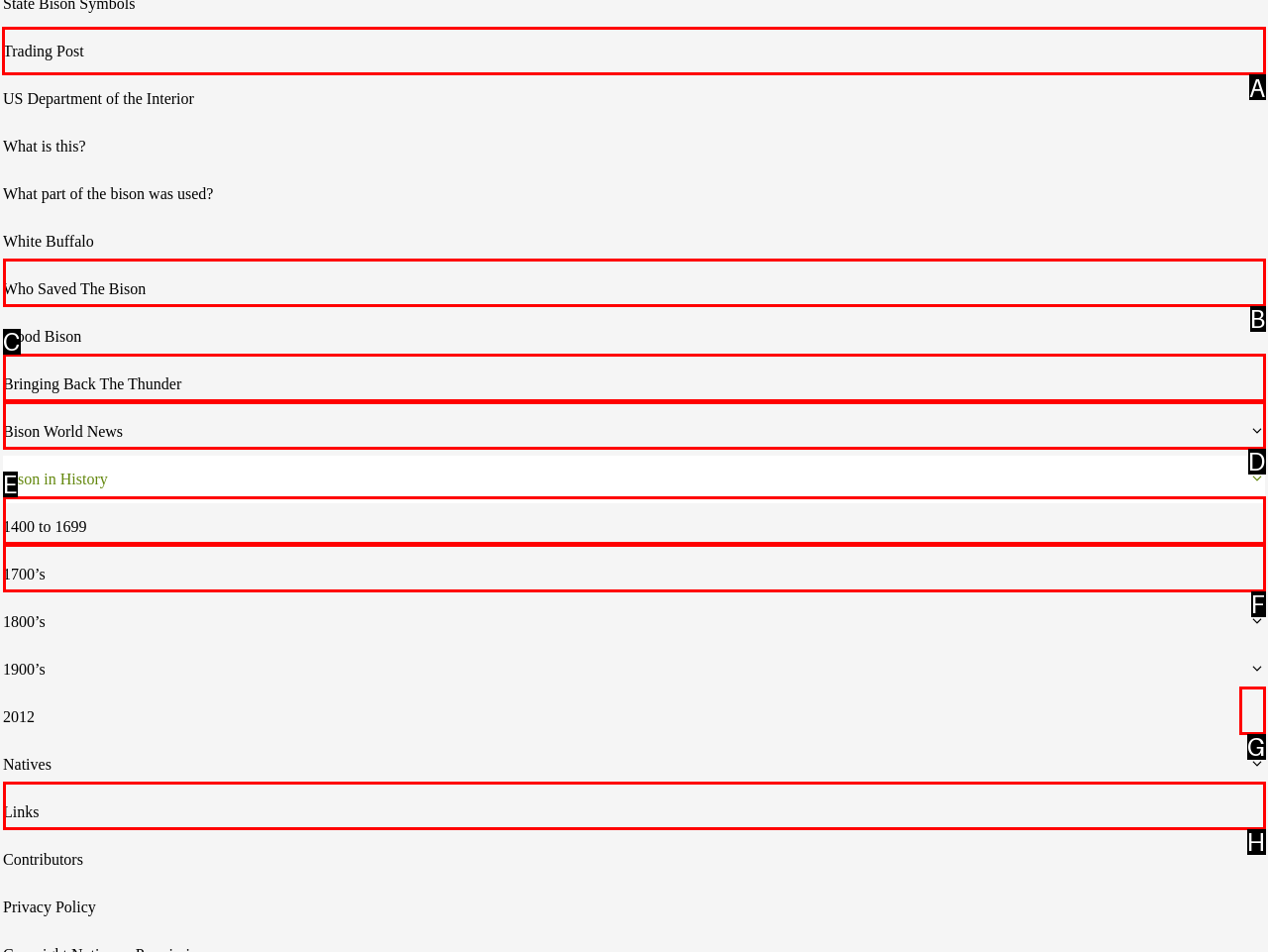Choose the letter of the UI element necessary for this task: Click on the 'Trading Post' link
Answer with the correct letter.

A